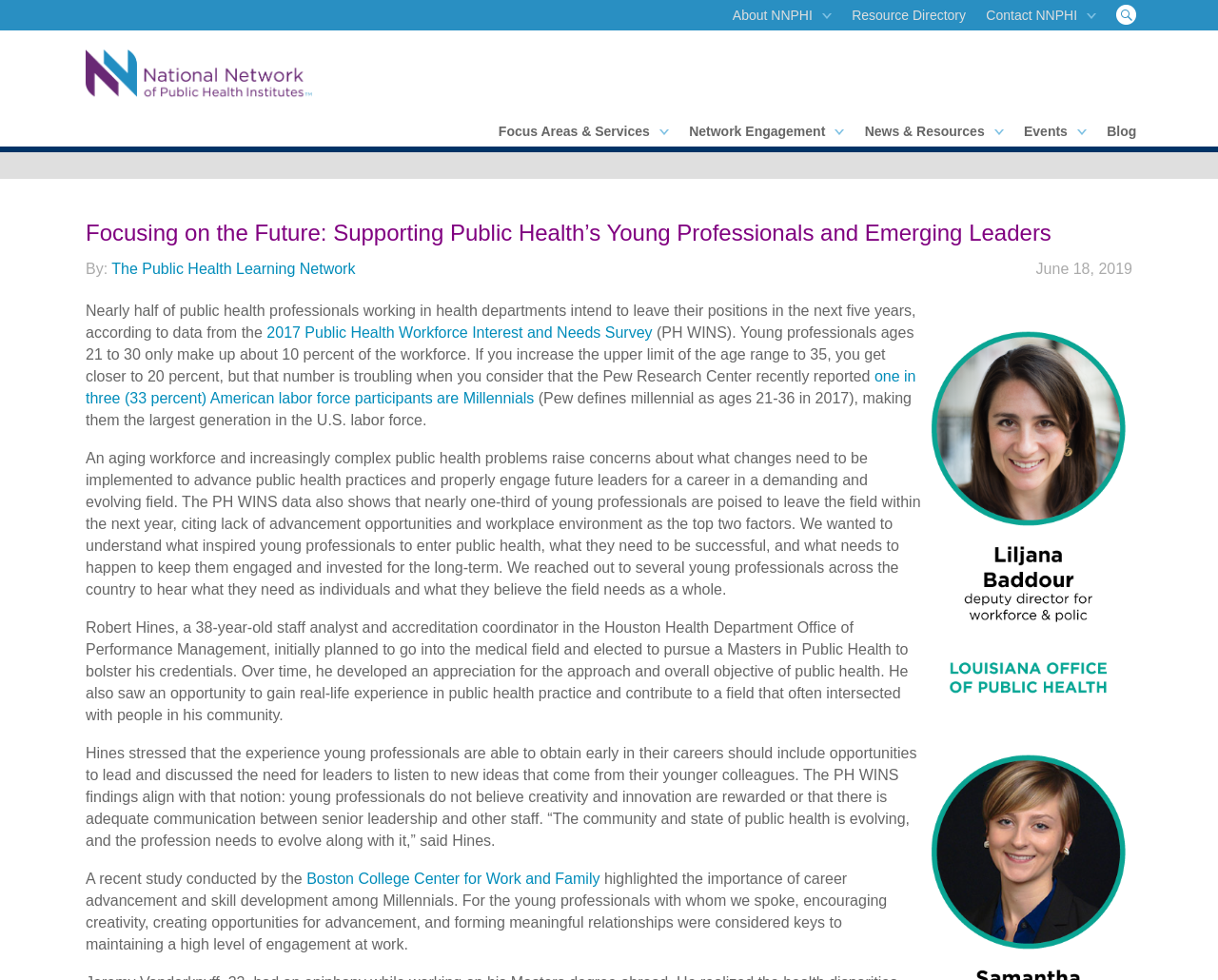Please find the bounding box for the UI component described as follows: "NNPHI Annual Conference".

[0.832, 0.15, 0.9, 0.181]